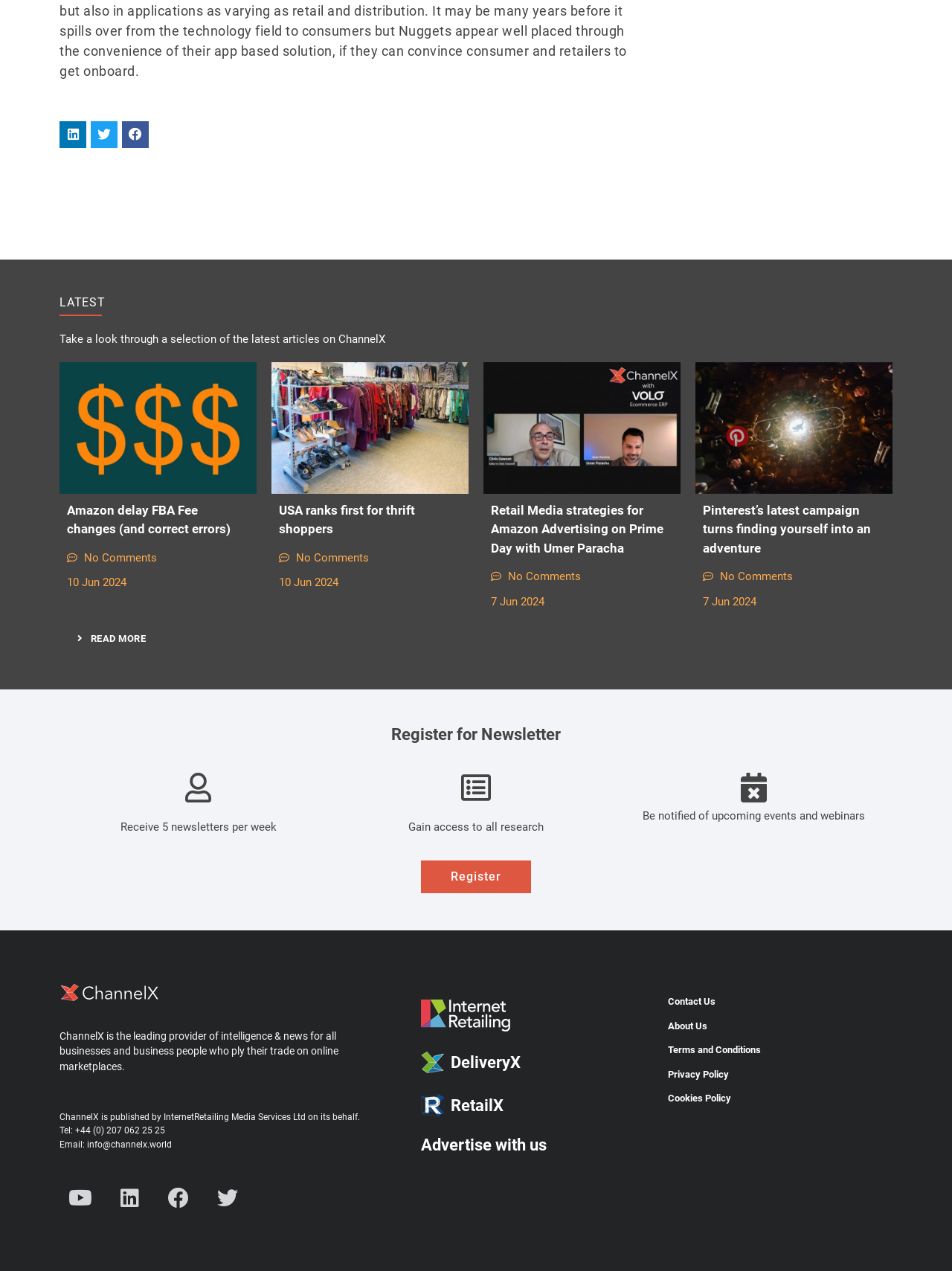Please determine the bounding box coordinates of the clickable area required to carry out the following instruction: "Contact Us". The coordinates must be four float numbers between 0 and 1, represented as [left, top, right, bottom].

[0.686, 0.779, 0.93, 0.798]